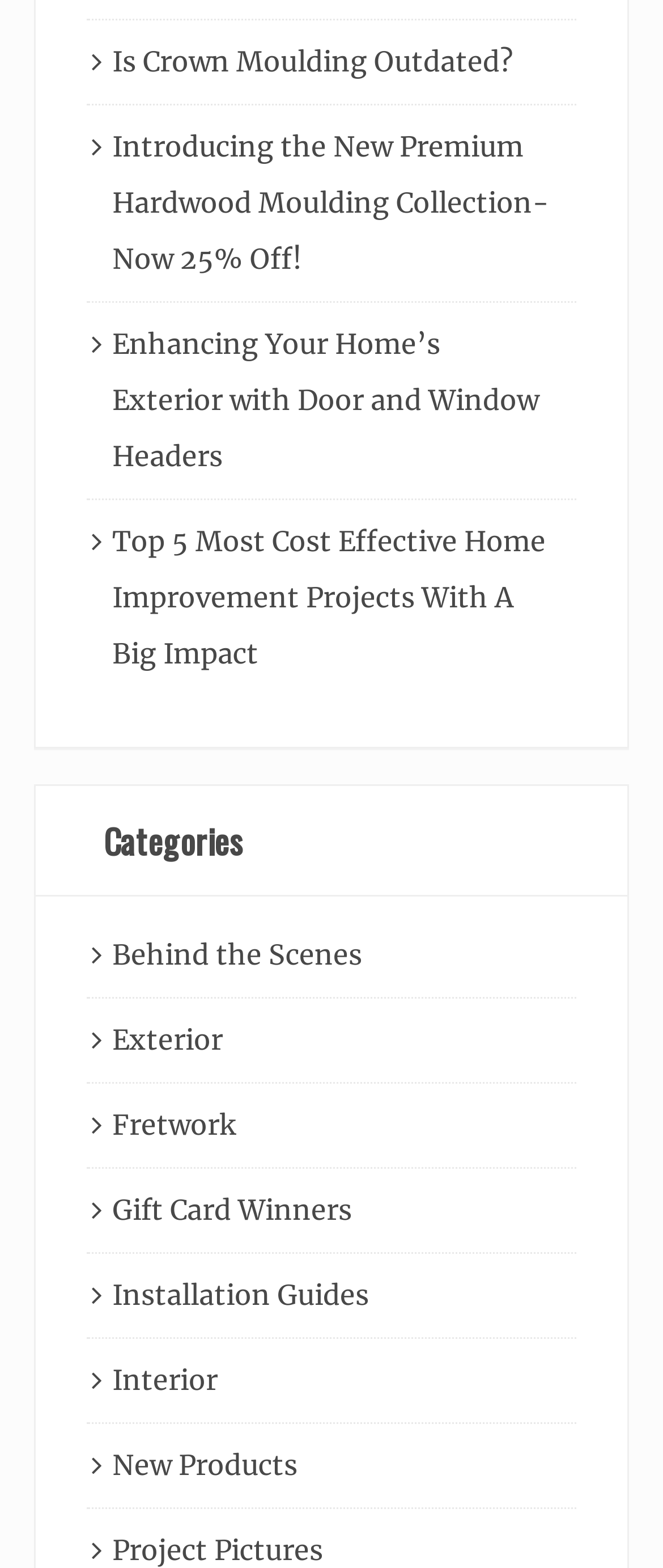Given the description of a UI element: "Installation Guides", identify the bounding box coordinates of the matching element in the webpage screenshot.

[0.169, 0.815, 0.556, 0.836]